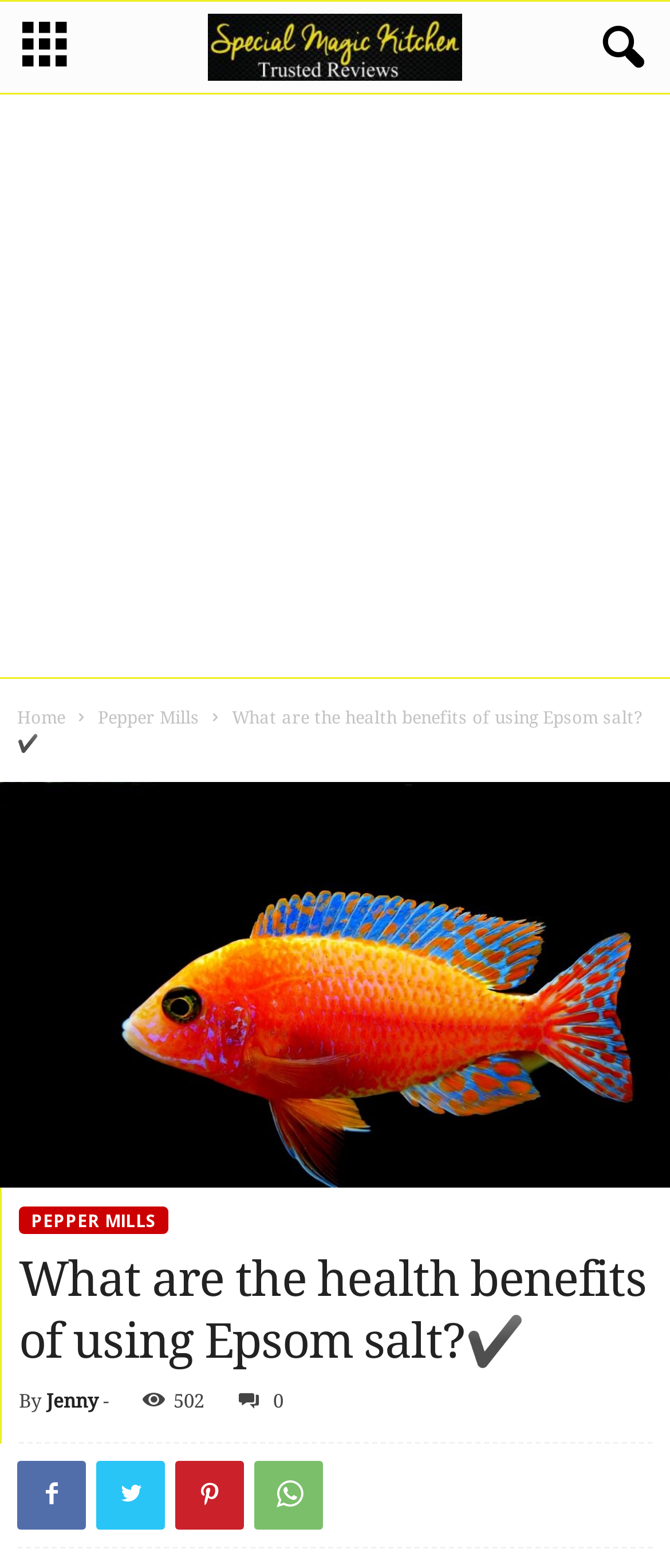Please identify the bounding box coordinates of the clickable region that I should interact with to perform the following instruction: "learn about Epsom salt". The coordinates should be expressed as four float numbers between 0 and 1, i.e., [left, top, right, bottom].

[0.0, 0.499, 1.0, 0.757]